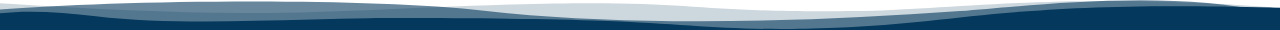What type of project would this design be suitable for?
Please give a well-detailed answer to the question.

The design's abstract curves and gradients evoke a sense of tranquility and fluidity, reminiscent of ocean waves, making it a fitting backdrop or decorative element for a coastal-themed project, website related to water activities, relaxation, or nature.